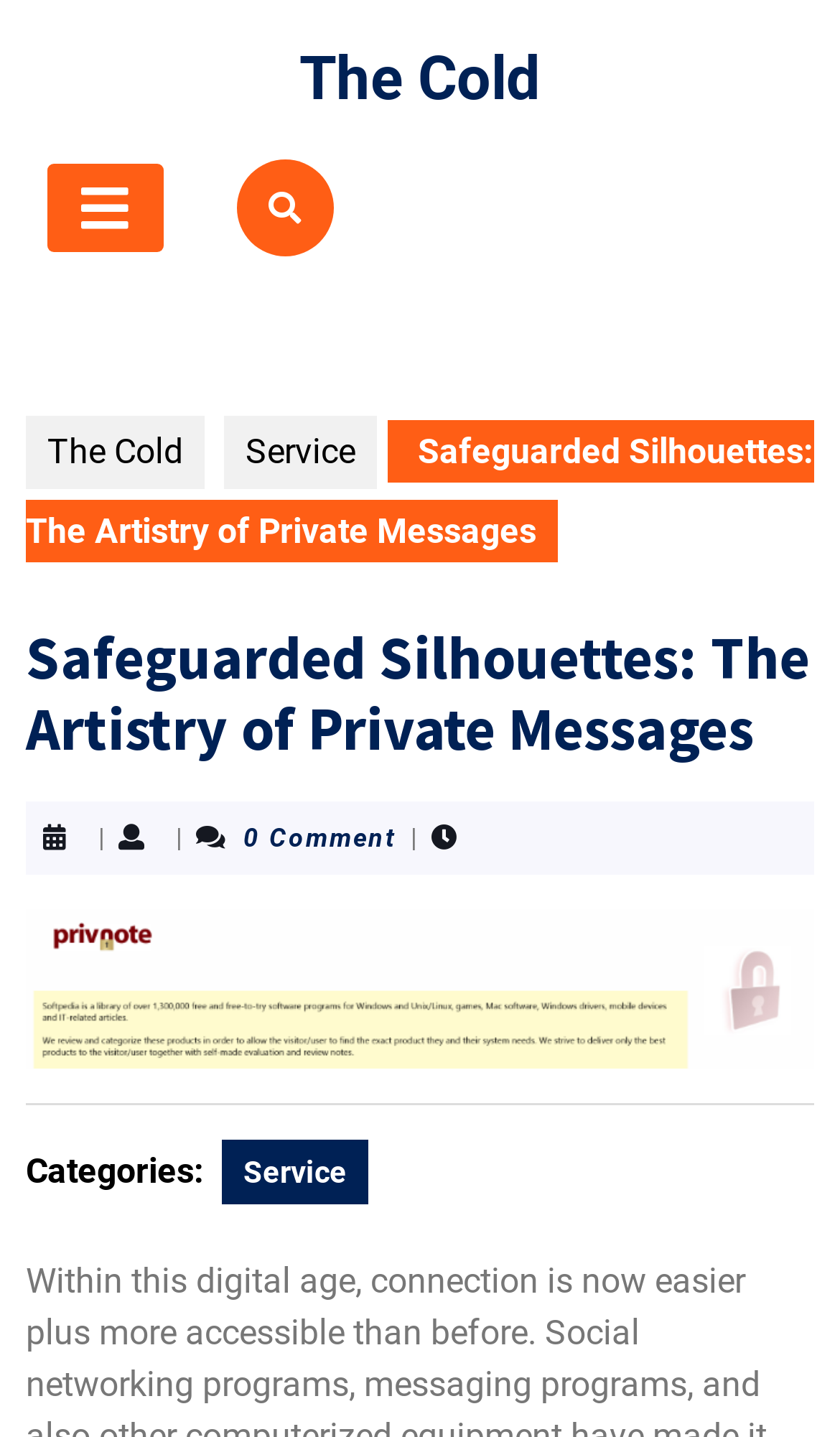Find the bounding box coordinates for the HTML element specified by: "The Cold".

[0.356, 0.03, 0.644, 0.079]